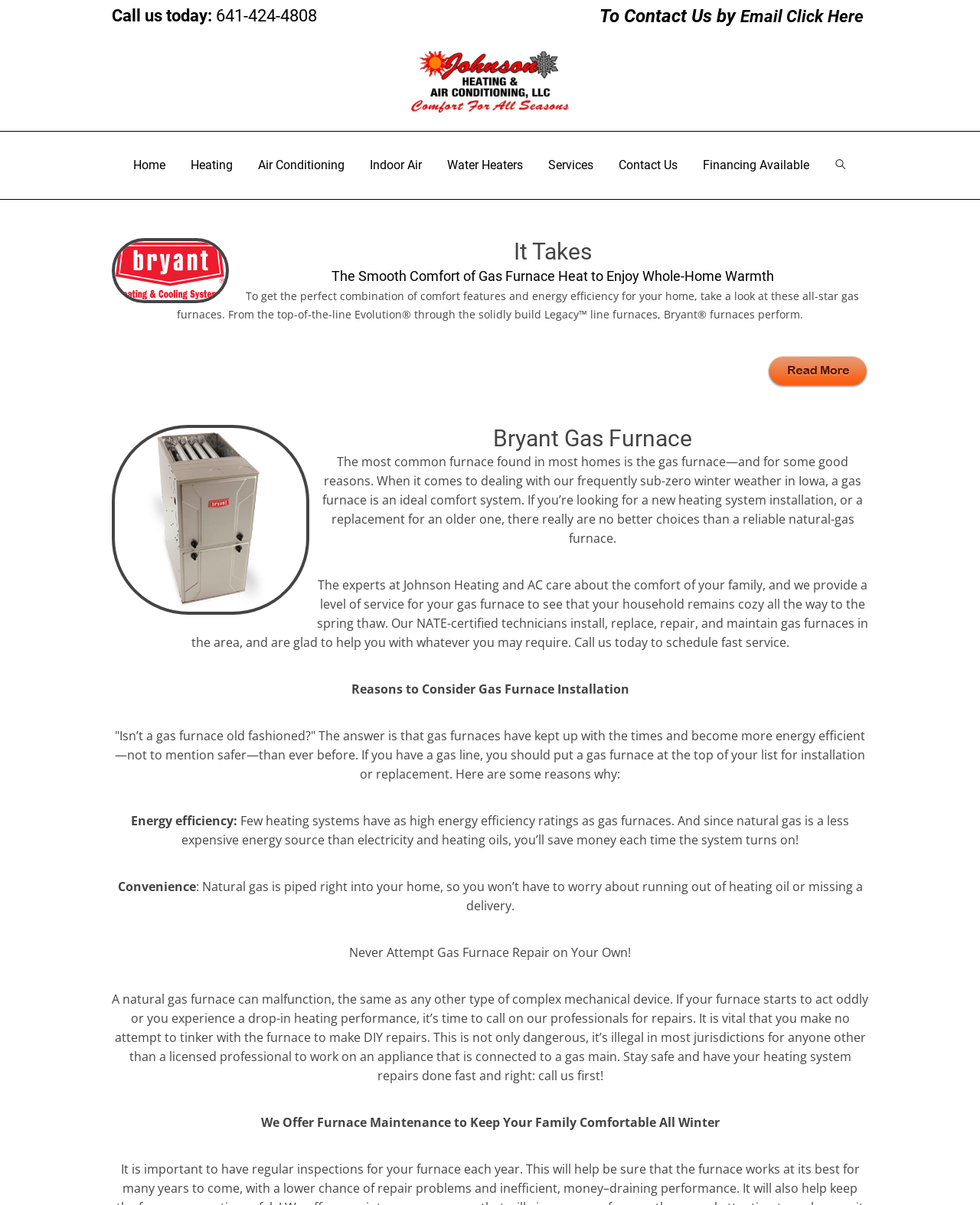Please locate the clickable area by providing the bounding box coordinates to follow this instruction: "Click on the 'Home' link".

None